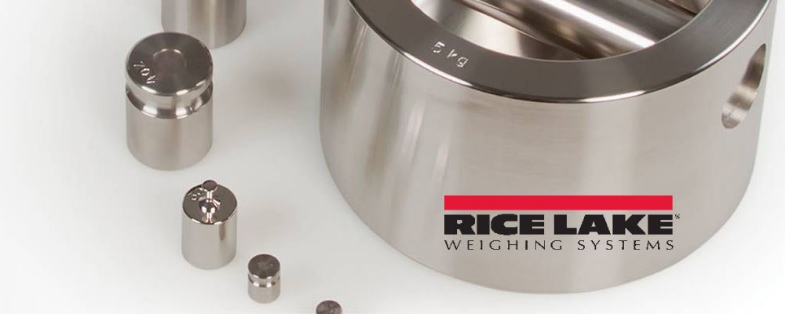What is the shape of the weight measurement device?
Respond to the question with a well-detailed and thorough answer.

The caption specifically describes the weight measurement device as cylindrical, indicating that it has a cylindrical shape.